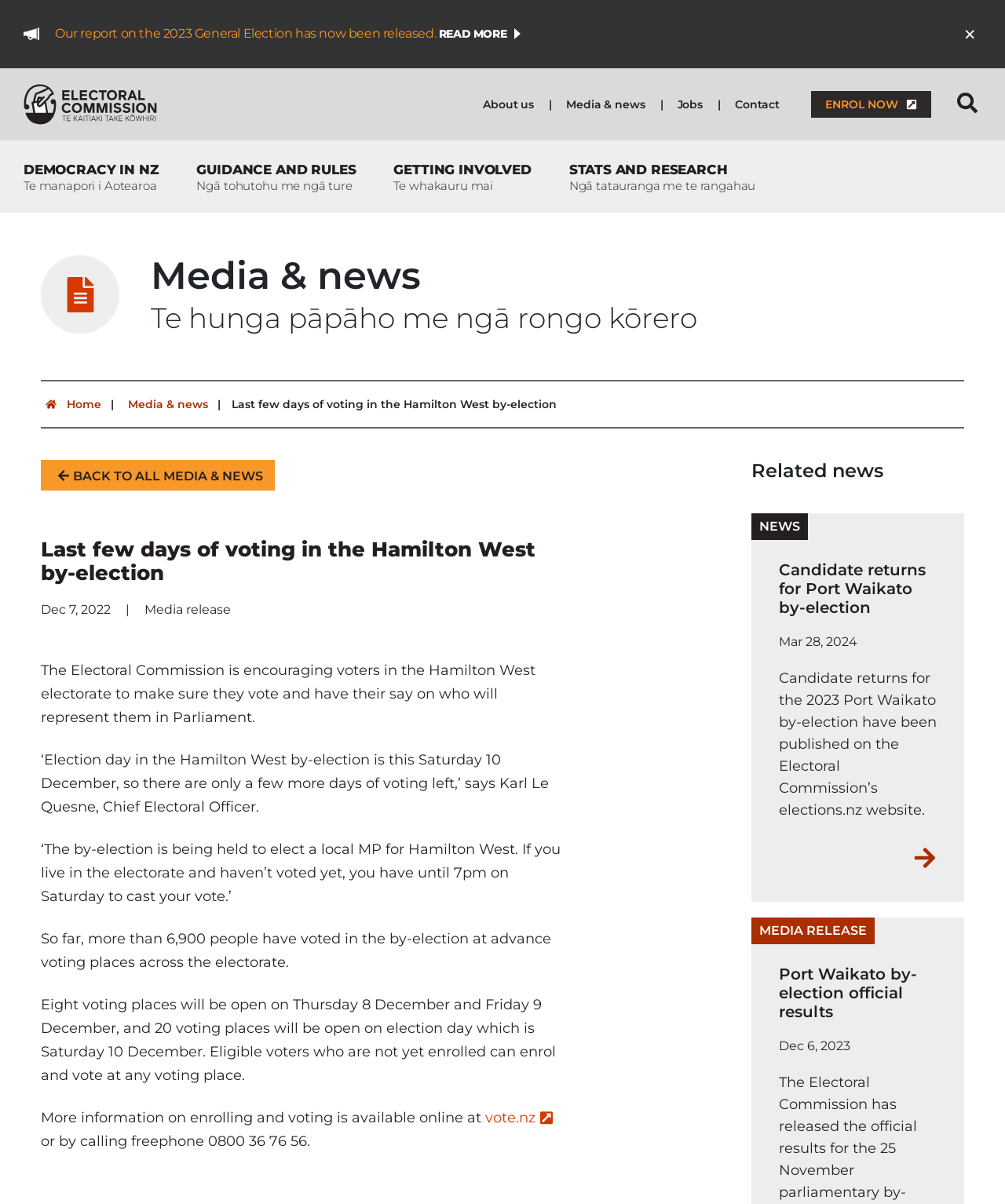Generate the main heading text from the webpage.

Media & news
Te hunga pāpāho me ngā rongo kōrero